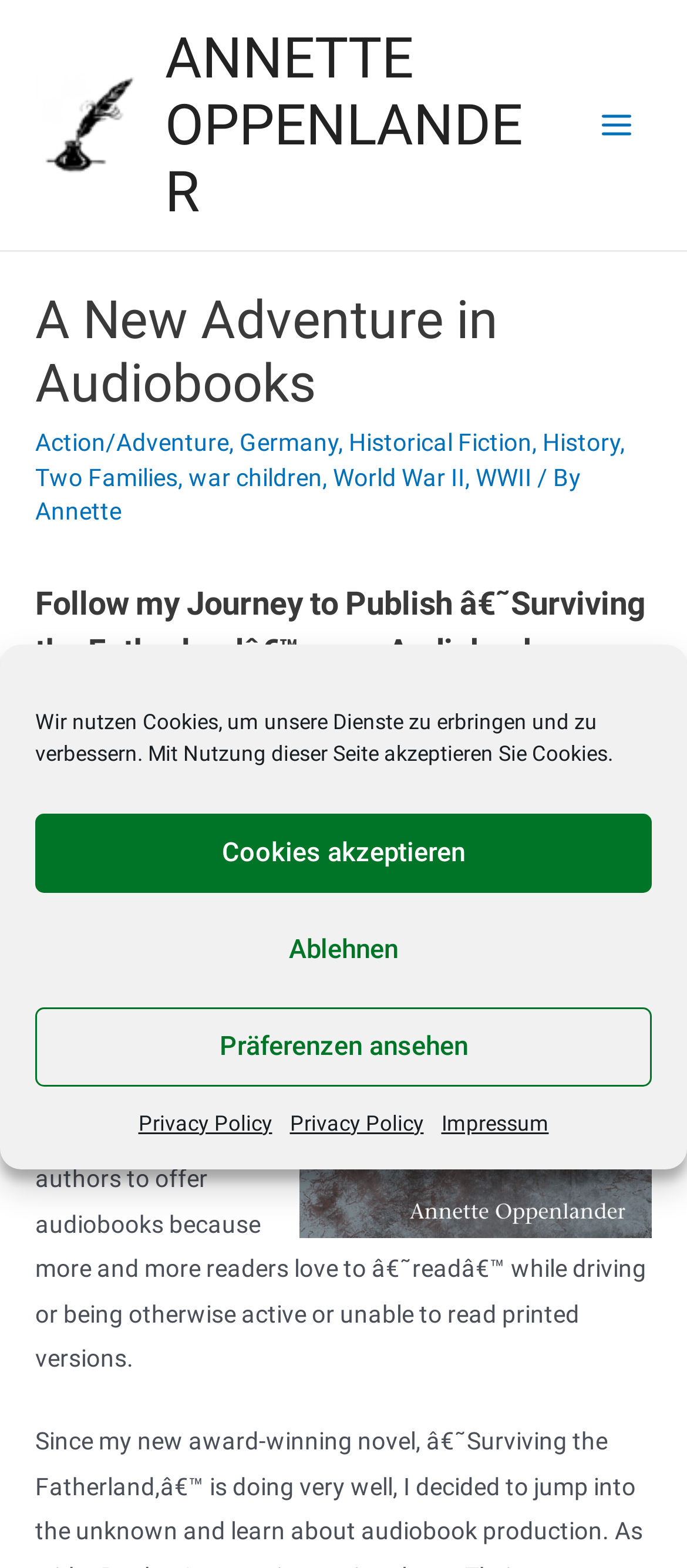What is the purpose of the webpage?
Examine the image and provide an in-depth answer to the question.

The purpose of the webpage can be inferred from the heading 'Follow my Journey to Publish â€˜Surviving the Fatherlandâ€™ as an Audiobook' and the text 'It makes perfect sense that readers have different tastes, not only in books and genres, but also in the formats they prefer.' which suggests that the author is sharing their experience of publishing an audiobook.